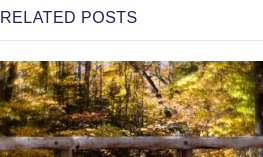What is the likely focus of the content collection?
Respond to the question with a single word or phrase according to the image.

Nature, travel, or seasonal experiences